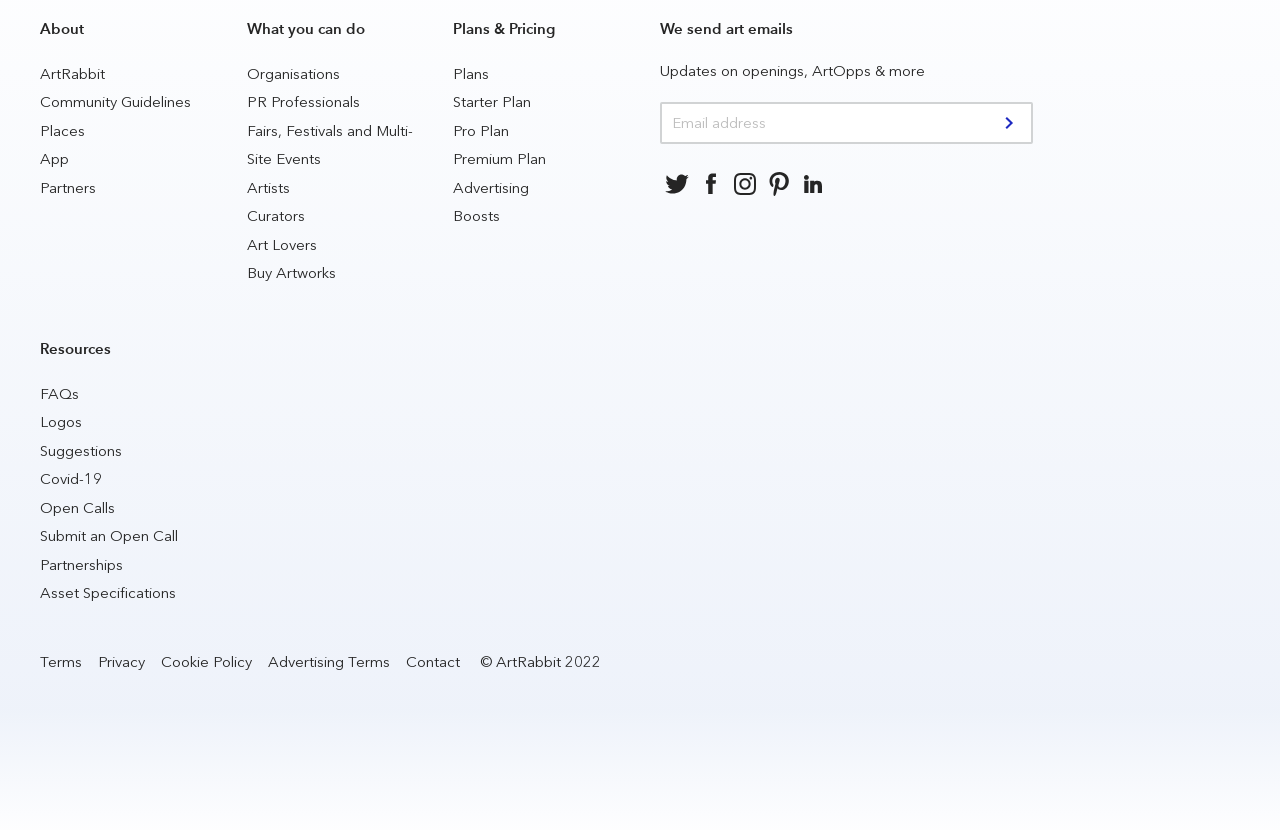Specify the bounding box coordinates for the region that must be clicked to perform the given instruction: "View the 'Plans & Pricing' page".

[0.354, 0.078, 0.382, 0.1]